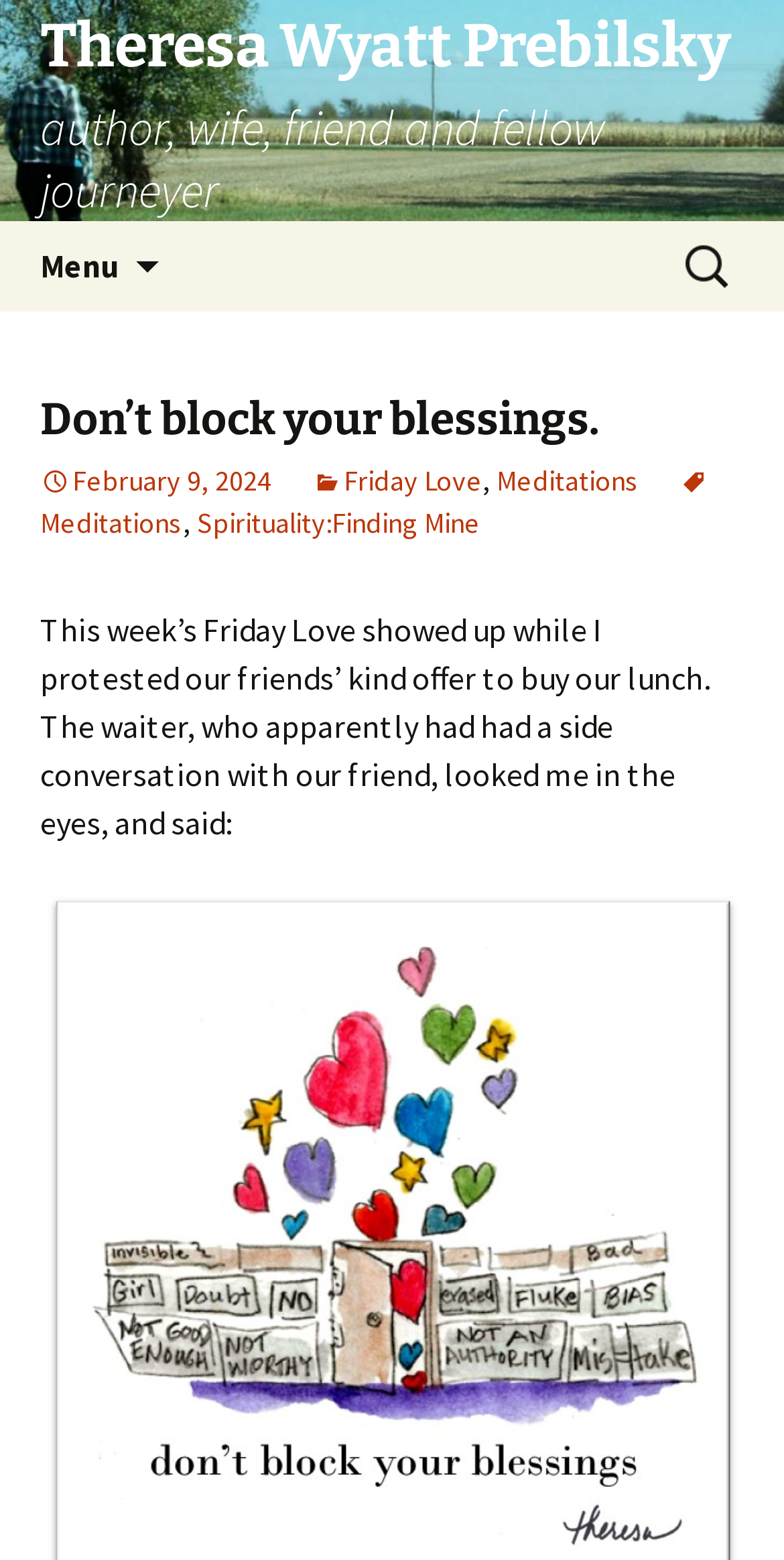Give an extensive and precise description of the webpage.

The webpage is about Theresa Wyatt Prebilsky, an author, wife, friend, and fellow journeyer. At the top, there is a heading with her name and a brief description of herself. Below this heading, there is a menu button on the left and a "Skip to content" link on the right. 

On the top right, there is a search bar with a label "Search for:". 

The main content of the webpage is divided into sections. The first section has a heading "Don’t block your blessings." with a link to the same title. Below this heading, there are several links to different articles or posts, including "February 9, 2024", "Friday Love", "Meditations", and "Spirituality:Finding Mine". 

Following these links, there is a paragraph of text that starts with "This week’s Friday Love showed up while I protested our friends’ kind offer to buy our lunch." The text continues to describe a story about an encounter with a waiter.